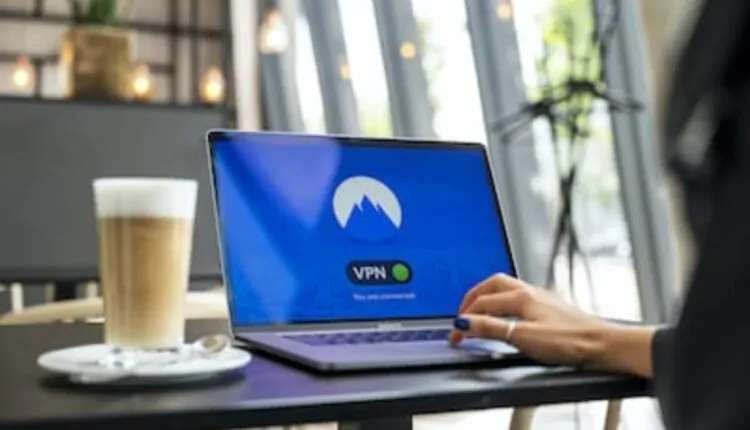Describe all the visual components present in the image.

In a cozy café setting, a person is interacting with a laptop featuring a vibrant blue screen displaying a VPN interface. The screen prominently features a logo of a mountain, indicative of a VPN service, along with the text "VPN" accompanied by a green indicator light and the message "You are connected." Nearby, a latte sitting on a saucer complements the scene, showcasing a blend of productivity and leisure. The surroundings are enhanced by large windows that let in natural light, creating an inviting atmosphere for digital work. This image encapsulates the essence of modern remote connectivity and the importance of online security.